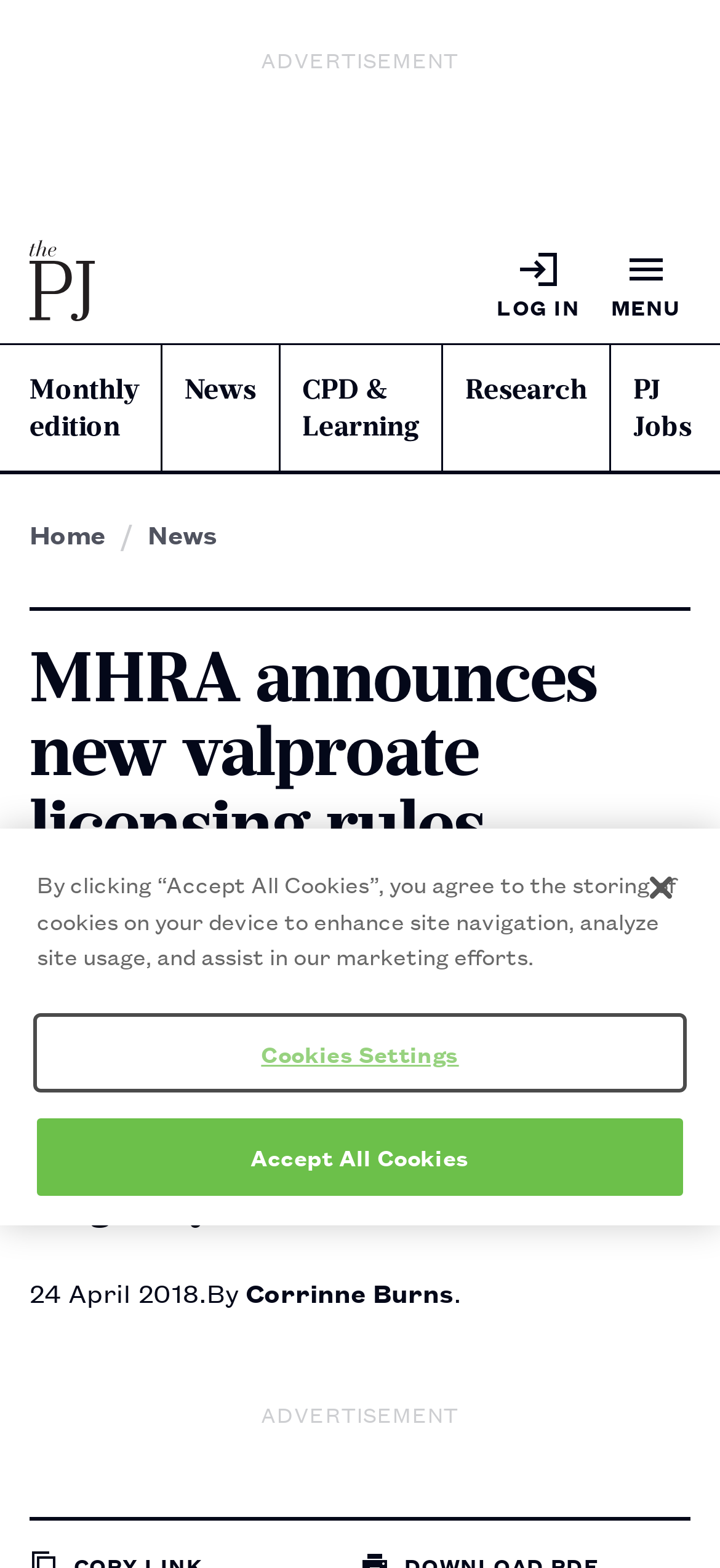Locate the bounding box of the UI element defined by this description: "CPD & Learning". The coordinates should be given as four float numbers between 0 and 1, formatted as [left, top, right, bottom].

[0.389, 0.22, 0.612, 0.3]